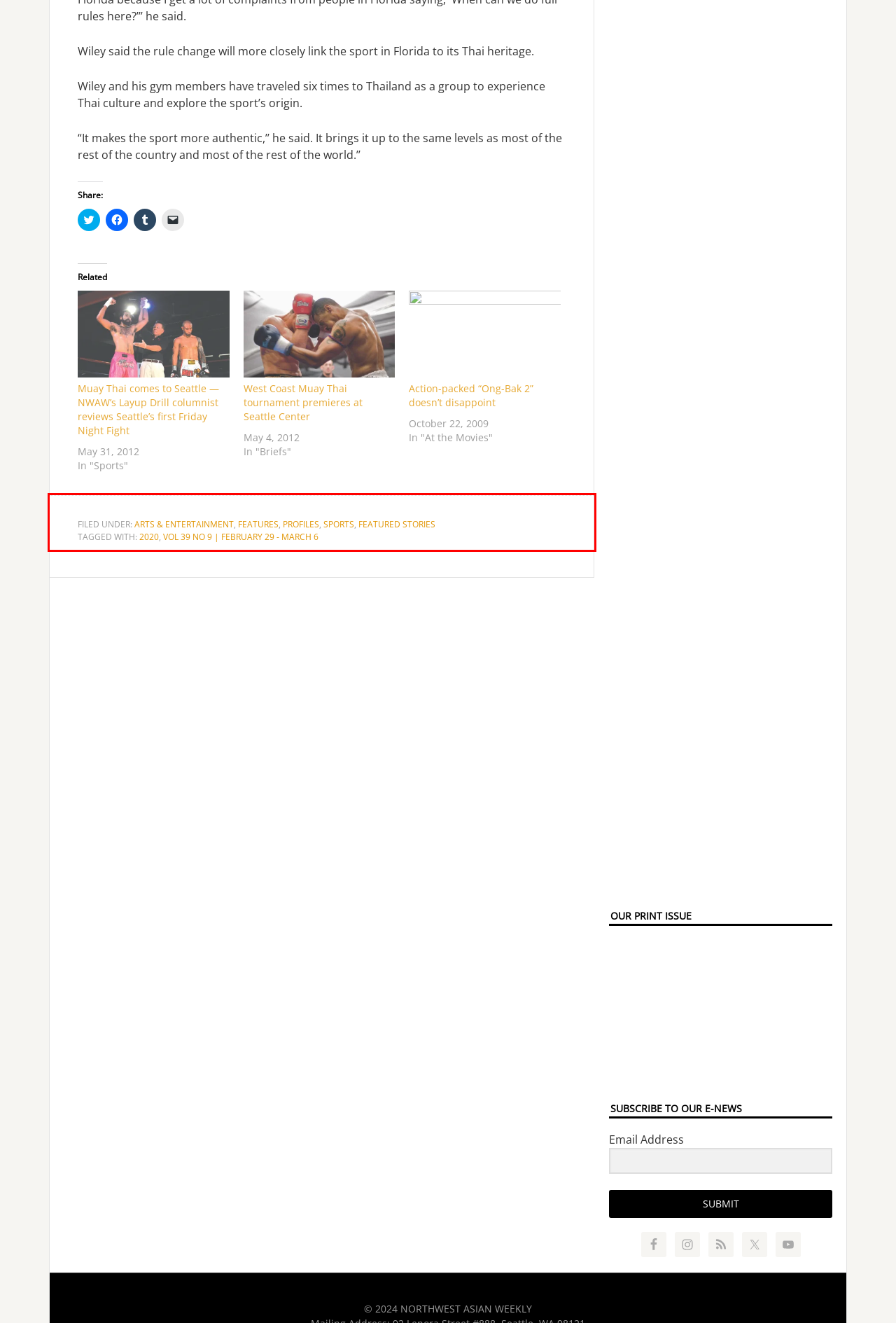View the screenshot of the webpage and identify the UI element surrounded by a red bounding box. Extract the text contained within this red bounding box.

FILED UNDER: ARTS & ENTERTAINMENT, FEATURES, PROFILES, SPORTS, FEATURED STORIES TAGGED WITH: 2020, VOL 39 NO 9 | FEBRUARY 29 - MARCH 6